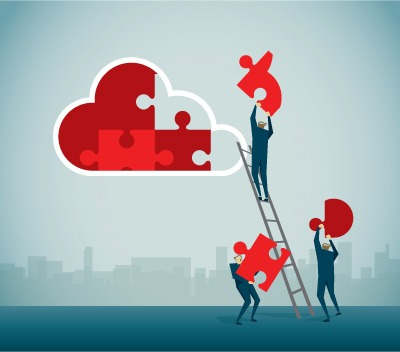How many individuals are working together in the image?
Based on the screenshot, give a detailed explanation to answer the question.

In the foreground of the image, there are three individuals dressed in business attire, actively working together to assemble the puzzle pieces, demonstrating teamwork and collaboration.